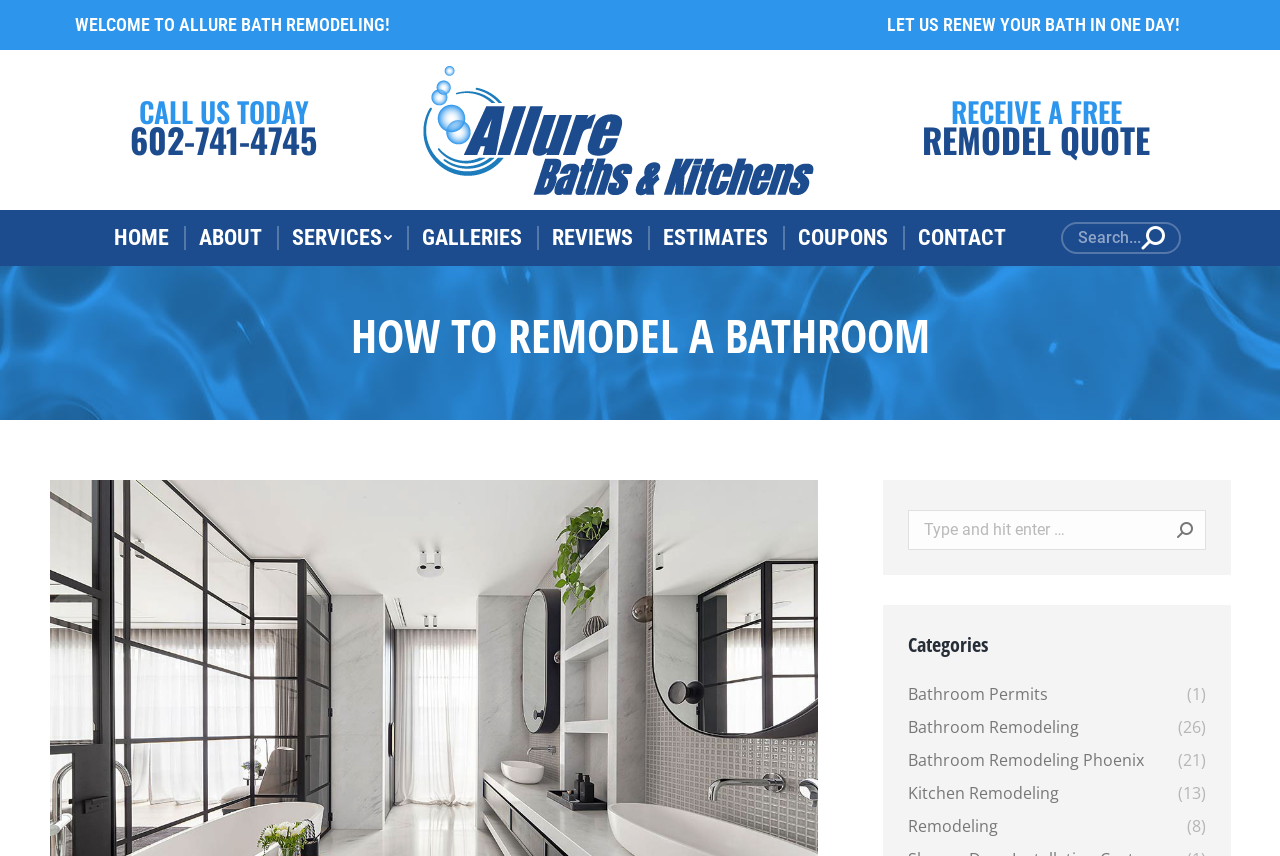Identify the bounding box coordinates for the element you need to click to achieve the following task: "Search for a remodel quote". Provide the bounding box coordinates as four float numbers between 0 and 1, in the form [left, top, right, bottom].

[0.829, 0.259, 0.923, 0.297]